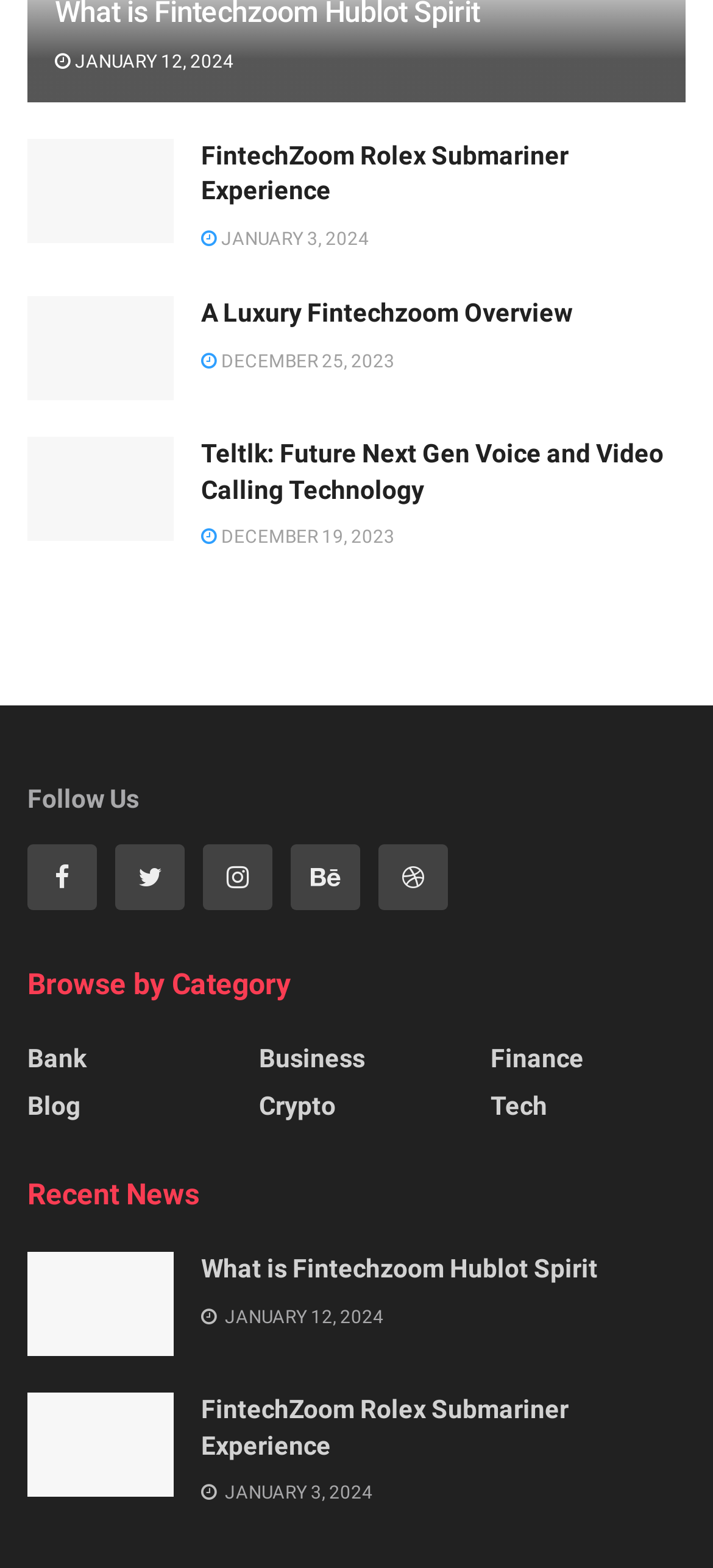Determine the bounding box coordinates of the region that needs to be clicked to achieve the task: "Follow Us".

[0.038, 0.5, 0.195, 0.518]